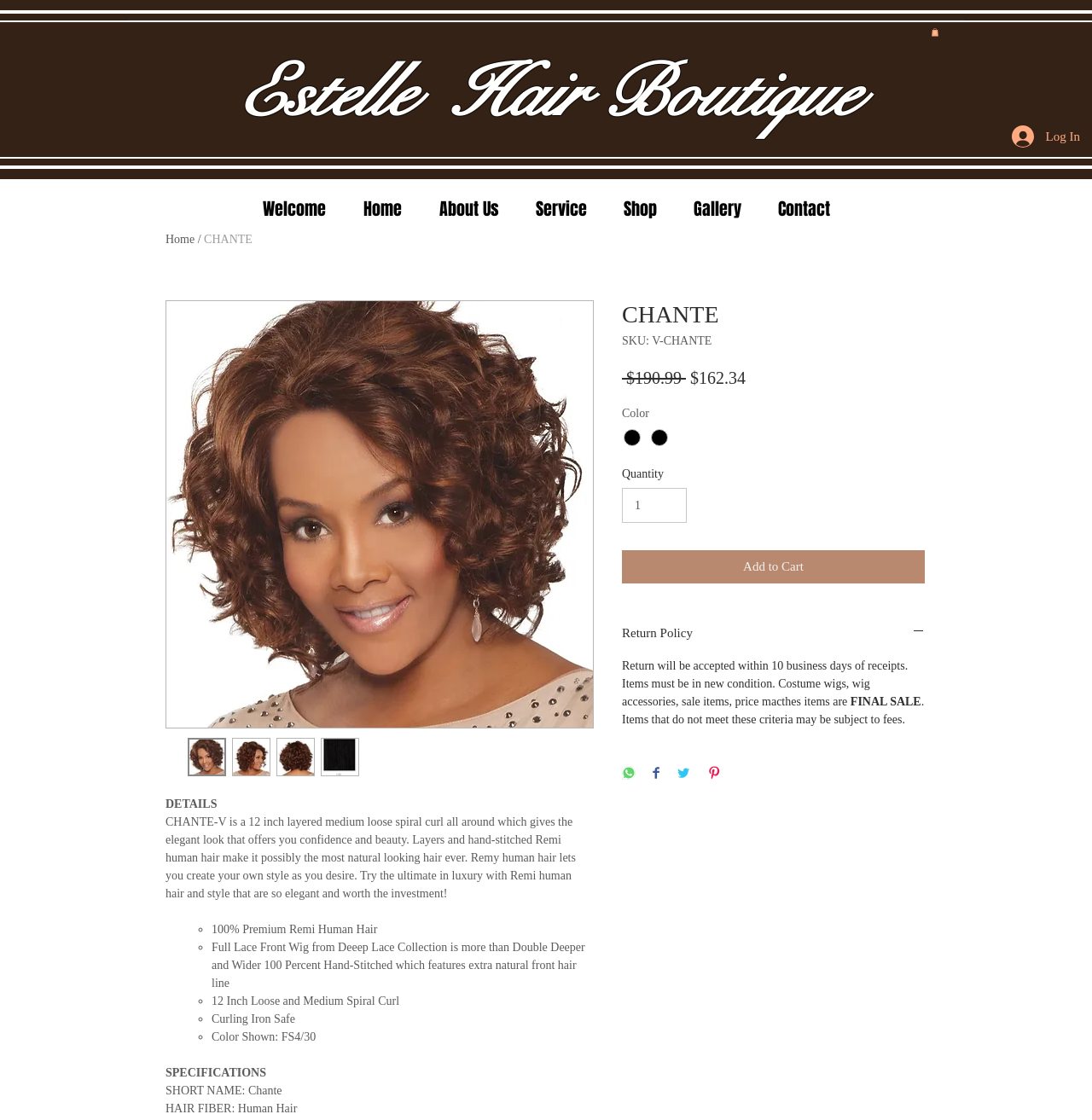Locate the coordinates of the bounding box for the clickable region that fulfills this instruction: "Add the product to cart".

[0.57, 0.491, 0.847, 0.521]